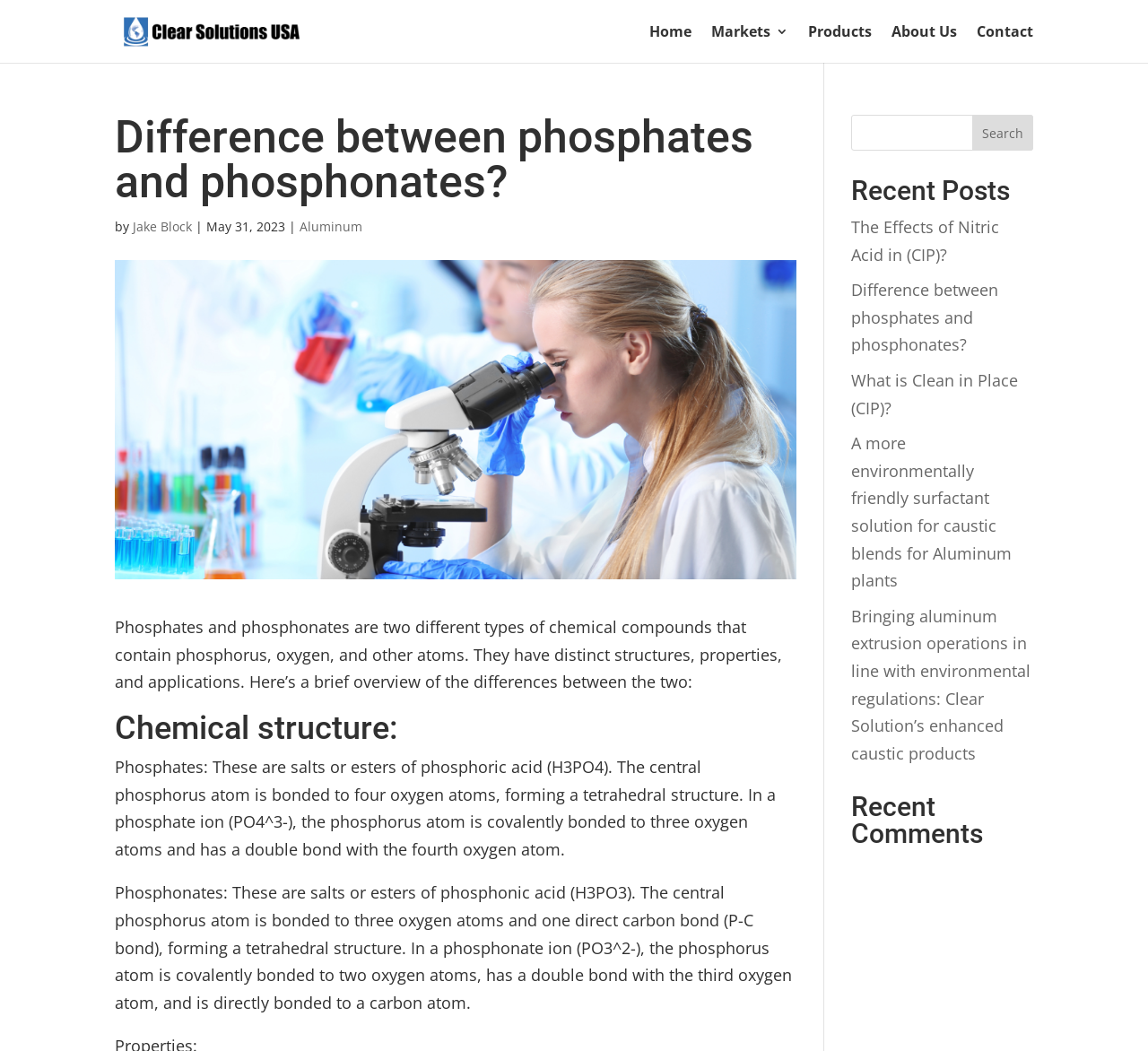Locate the primary headline on the webpage and provide its text.

Difference between phosphates and phosphonates?  